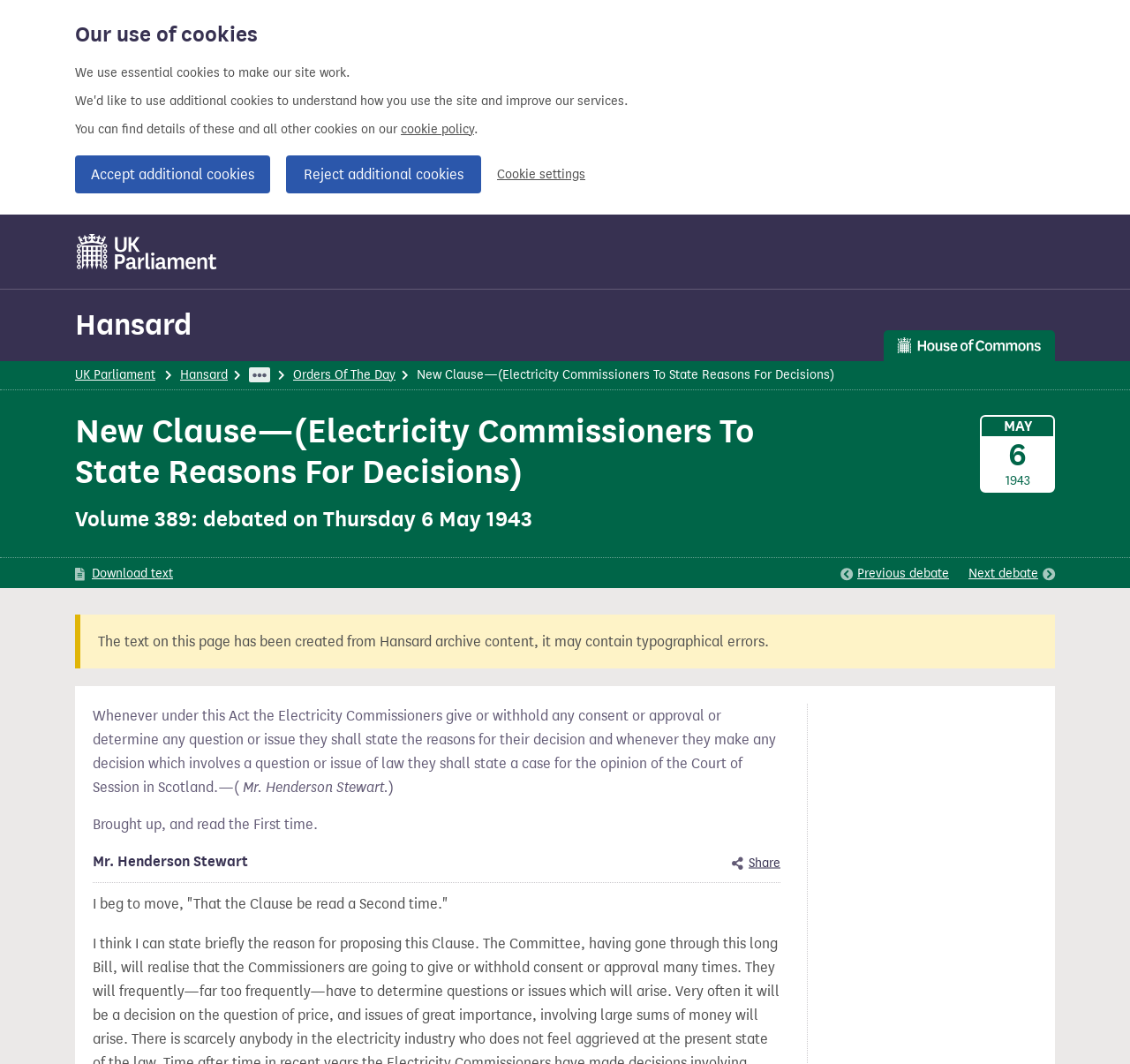Give a full account of the webpage's elements and their arrangement.

The webpage appears to be a Hansard record from the UK Parliament, specifically a debate on a new clause related to Electricity Commissioners stating reasons for their decisions, which took place on Thursday, 6 May 1943.

At the top of the page, there is a cookie banner with a heading "Our use of cookies" and several links to manage cookie settings. Below the banner, there is a link to the UK Parliament and a heading "Hansard" with a link to the Hansard page.

On the left side of the page, there is a navigation menu with links to the House of Commons page, Home, Hansard, and Orders Of The Day. The main content of the page is focused on the debate, with a heading "New Clause—(Electricity Commissioners To State Reasons For Decisions)" and a subheading indicating the volume and date of the debate.

The debate content is divided into several sections, including a link to download the text, and links to previous and next debates. There is also a note stating that the text on this page may contain typographical errors due to being created from Hansard archive content.

The main body of the debate includes several paragraphs of text, with speakers' names and statements, including Mr. Henderson Stewart. There is also a link to share this specific contribution at the bottom of the page. Overall, the webpage is focused on providing a detailed record of the debate, with easy navigation and access to related content.